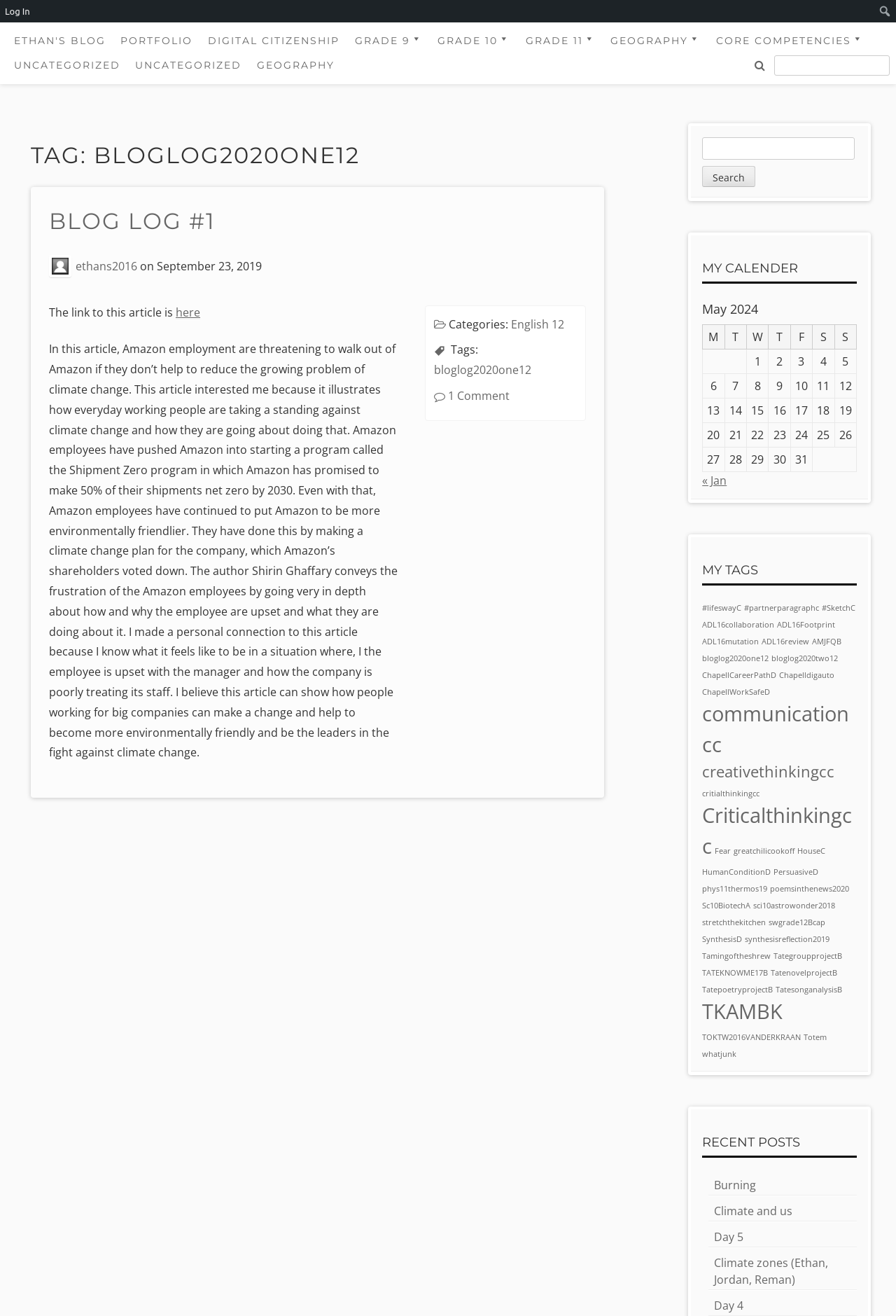What is the author's name of the article?
From the details in the image, answer the question comprehensively.

The author's name, Shirin Ghaffary, is not explicitly mentioned in the article, but it can be inferred that the author is Shirin Ghaffary since the article is written in a style that suggests the author is conveying the frustration of the Amazon employees.